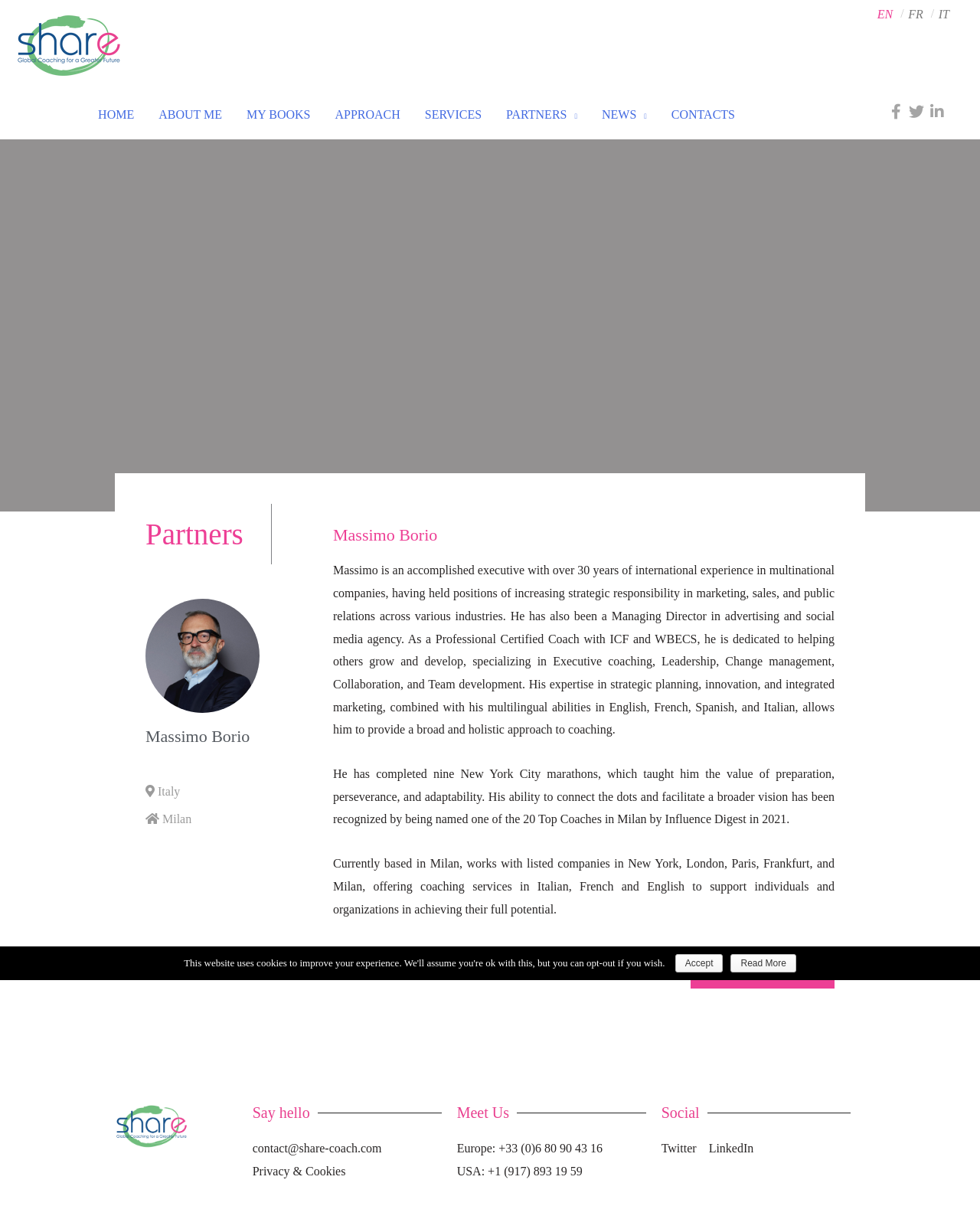Offer a meticulous caption that includes all visible features of the webpage.

This webpage is about Massimo Borio, a professional coach, and his services. At the top right corner, there are three language options: EN, FR, and IT. Below them, there is a link to "Share Coach" with an accompanying image. 

On the left side, there is a navigation menu with links to different sections of the website, including HOME, ABOUT ME, MY BOOKS, APPROACH, SERVICES, PARTNERS, NEWS, and CONTACTS. 

In the main content area, there are three headings: "Partners", "Massimo Borio", and another "Massimo Borio". Below the second "Massimo Borio" heading, there is a paragraph describing Massimo's professional background and coaching services. 

Following this, there are two more paragraphs describing Massimo's personal achievements and his current work. At the bottom of this section, there is a button labeled "OTHER PARTNERS >". 

On the right side, there are three sections: "Say hello" with a contact email and a link to "Privacy & Cookies", "Meet Us" with phone numbers for Europe and the USA, and "Social" with links to Twitter and LinkedIn. 

At the very bottom of the page, there is a banner with a "Cookie Notice" and two links: "Accept" and "Read More".